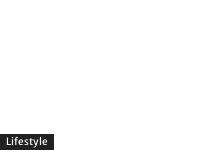What type of articles are linked?
Give a detailed explanation using the information visible in the image.

The articles linked are informative in nature, as they provide information about specific topics, such as Devin Booker's life facts and choosing a videographer in New Orleans, indicating a focus on providing useful information to readers.